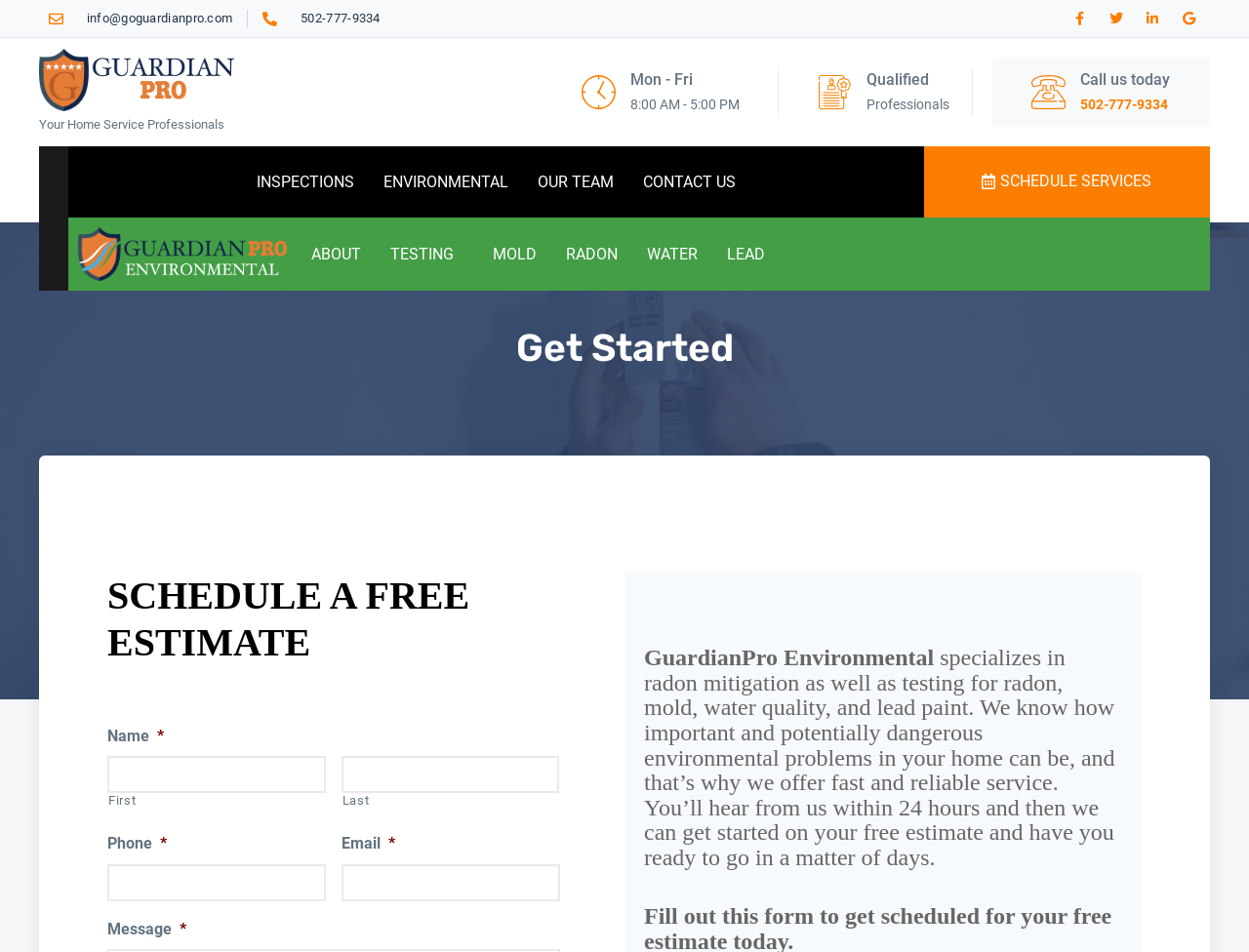Please find the bounding box coordinates of the element that must be clicked to perform the given instruction: "Enter your first name". The coordinates should be four float numbers from 0 to 1, i.e., [left, top, right, bottom].

[0.086, 0.794, 0.261, 0.833]